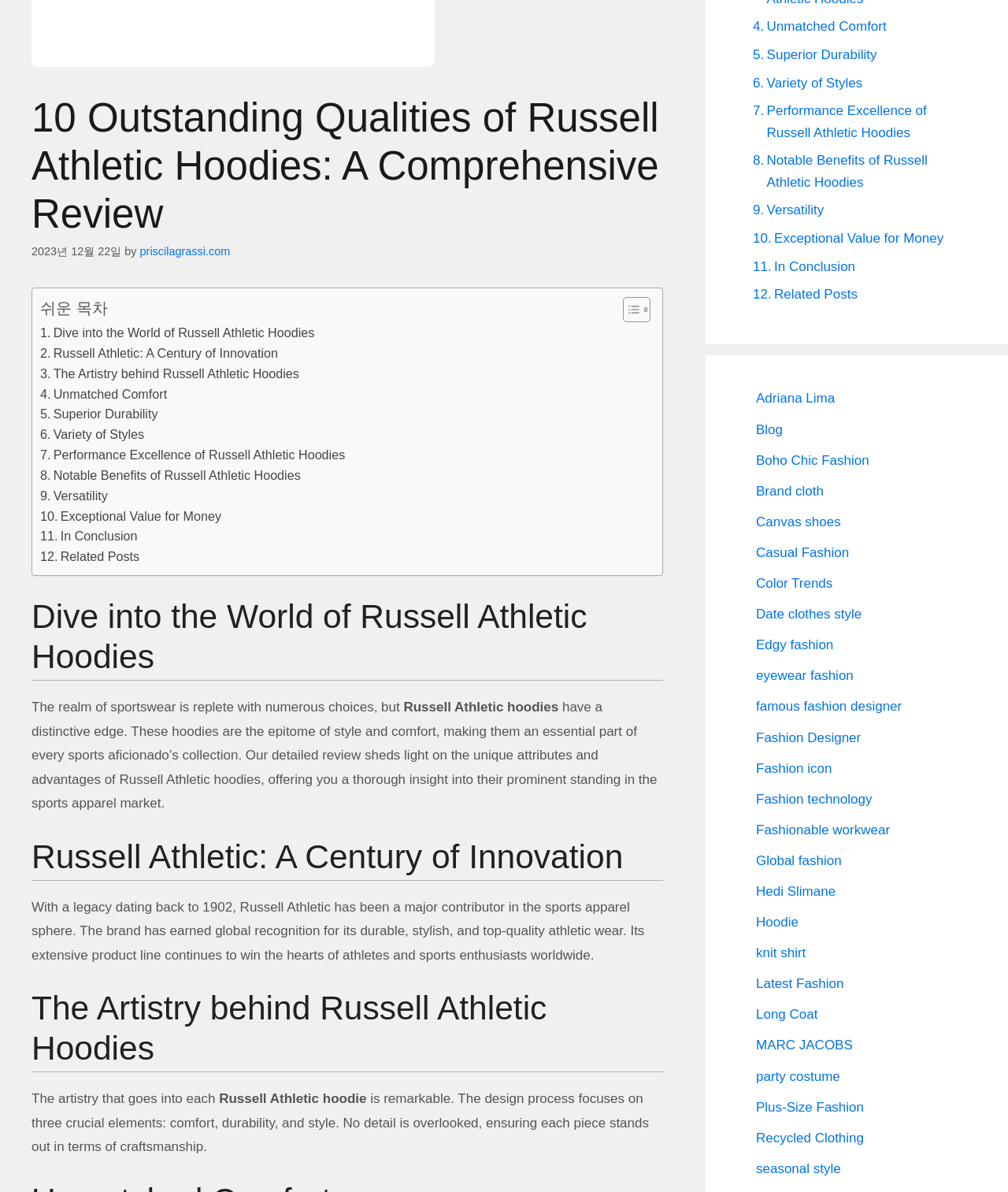For the element described, predict the bounding box coordinates as (top-left x, top-left y, bottom-right x, bottom-right y). All values should be between 0 and 1. Element description: Why EasyPractice?

None